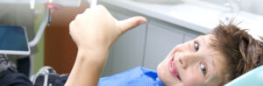What topic is the image likely associated with?
With the help of the image, please provide a detailed response to the question.

The image depicts a boy in a pediatric dental office, and the caption mentions that the image is likely associated with articles focusing on children's dental health, addressing concerns about pediatric dentistry, and encouraging parents to ensure their children develop good dental habits.